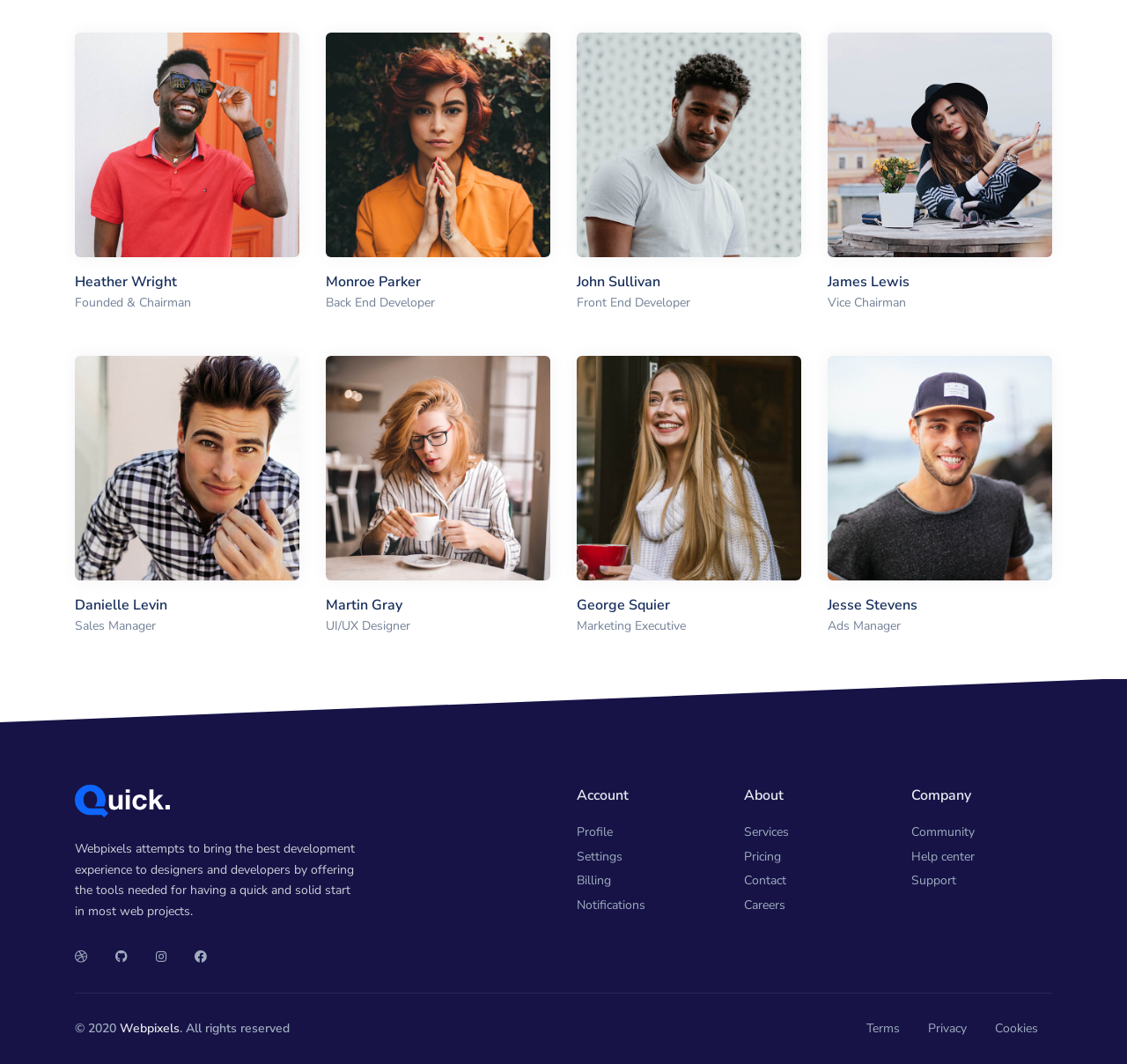Use a single word or phrase to answer the following:
What is the profession of John Sullivan?

Front End Developer